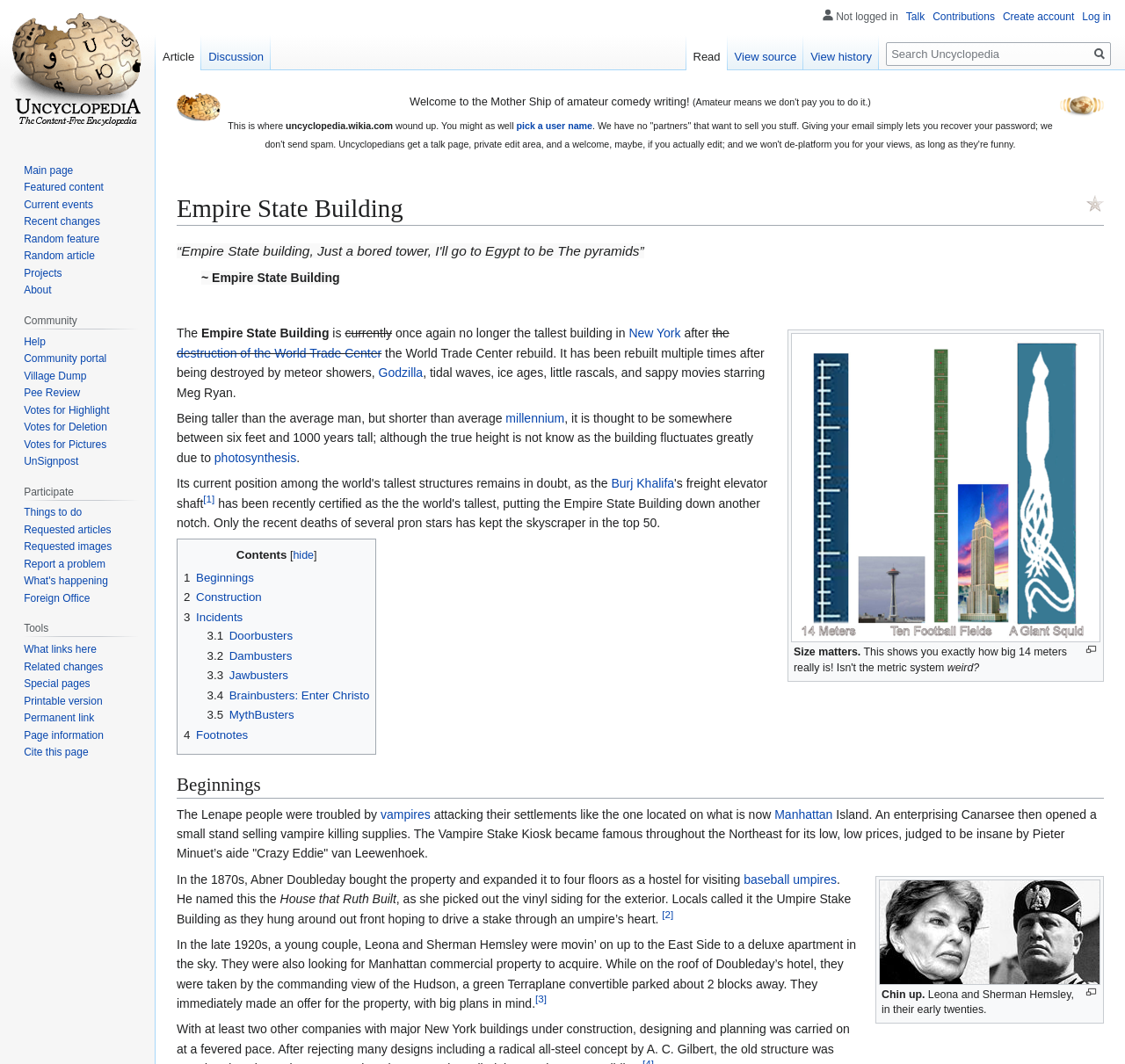Extract the main heading text from the webpage.

Empire State Building